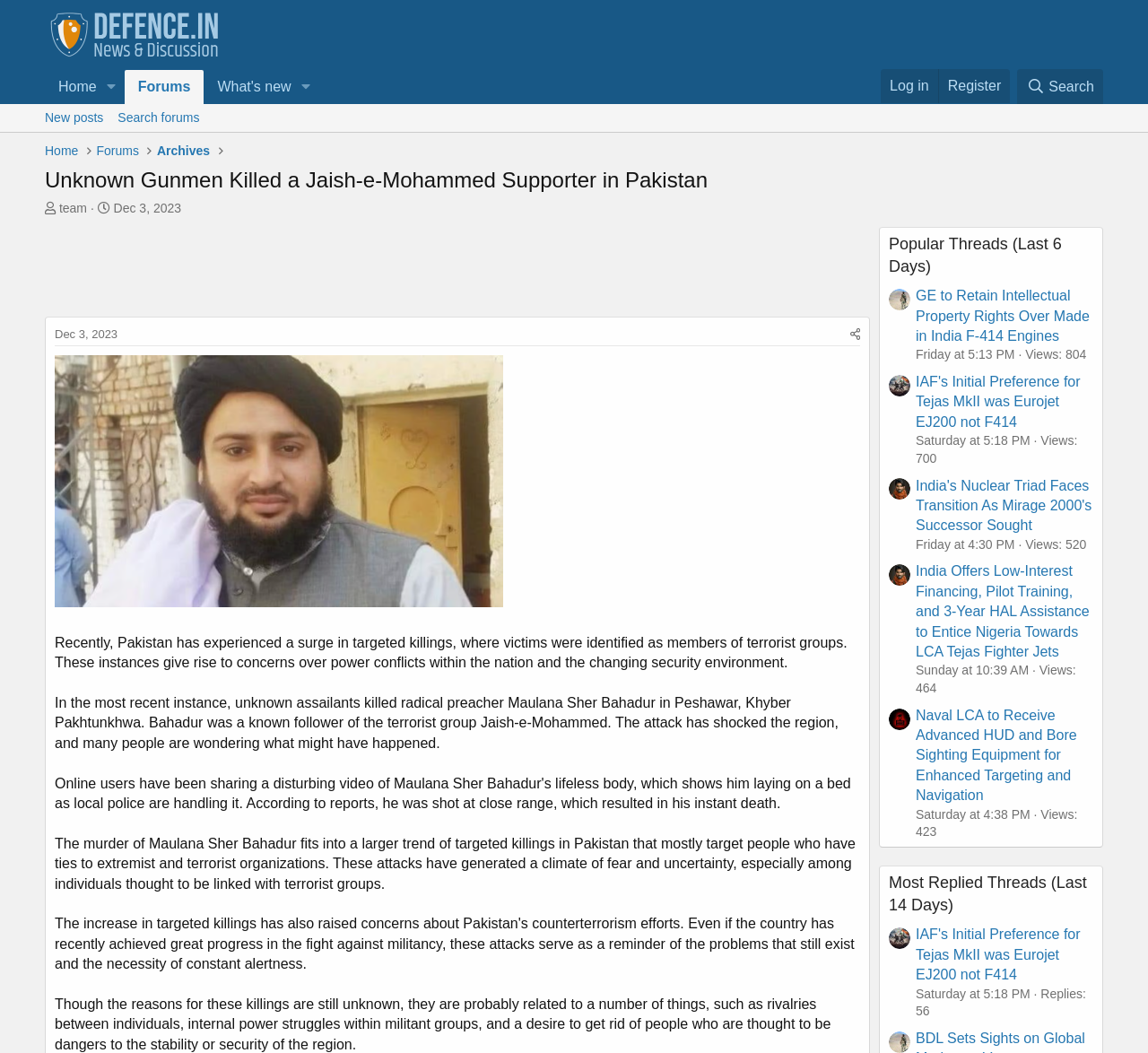Please determine the bounding box coordinates of the area that needs to be clicked to complete this task: 'Search for something'. The coordinates must be four float numbers between 0 and 1, formatted as [left, top, right, bottom].

[0.886, 0.065, 0.961, 0.099]